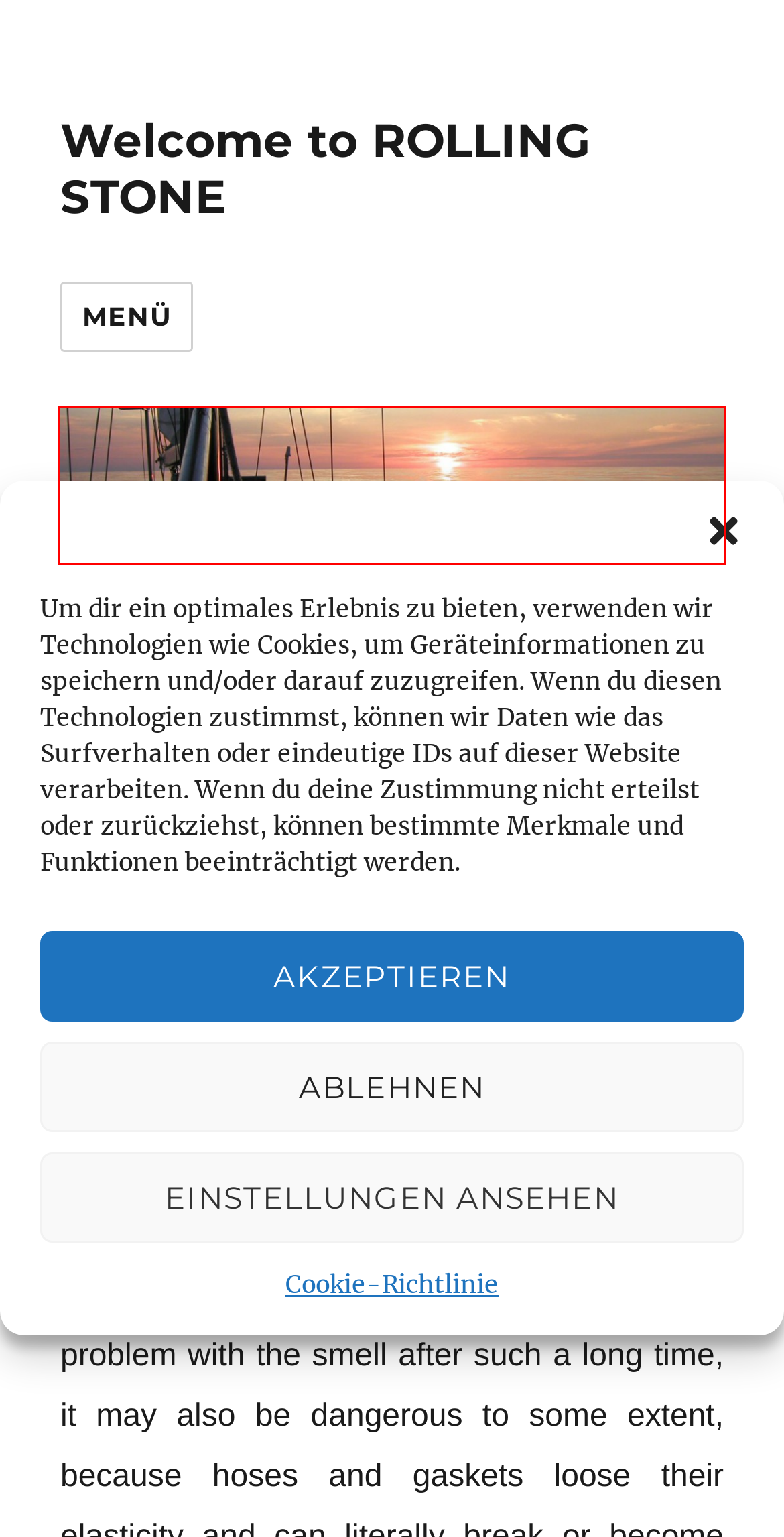Look at the screenshot of a webpage where a red bounding box surrounds a UI element. Your task is to select the best-matching webpage description for the new webpage after you click the element within the bounding box. The available options are:
A. Links – Welcome to ROLLING STONE
B. Contact – Welcome to ROLLING STONE
C. 2007 – Welcome to ROLLING STONE
D. Welcome to ROLLING STONE – The fast & famous One Tonner Racing Sloop by Chuck Burns
E. 31 New Horses – Welcome to ROLLING STONE
F. Cookie-Richtlinie (EU) – Welcome to ROLLING STONE
G. Blog-Werkzeug, Publishing-Plattform und CMS – WordPress.org Deutsch
H. Sailing 2017 – Welcome to ROLLING STONE

D